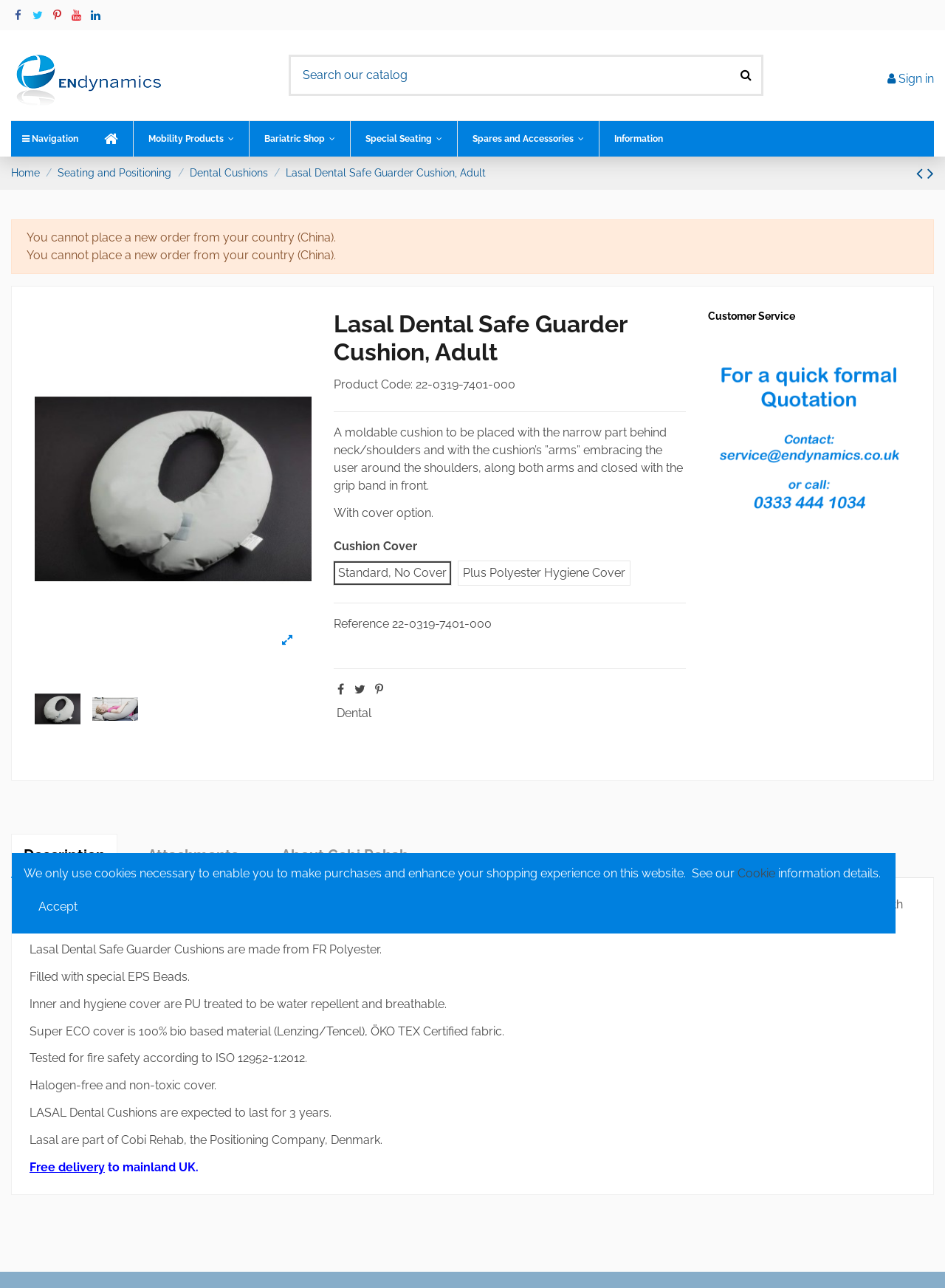Locate the bounding box coordinates of the clickable element to fulfill the following instruction: "Sign in". Provide the coordinates as four float numbers between 0 and 1 in the format [left, top, right, bottom].

[0.939, 0.055, 0.988, 0.066]